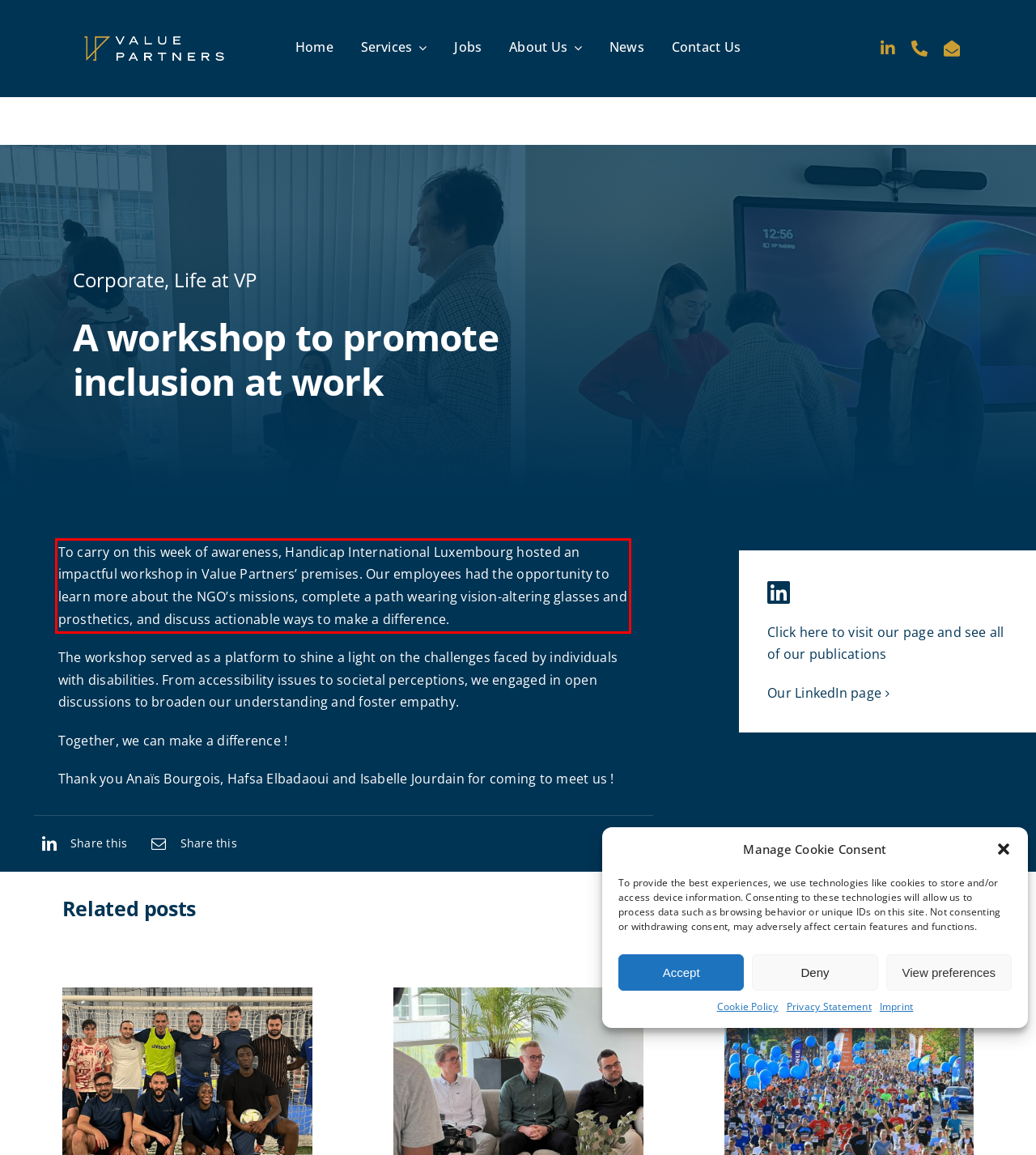Please look at the screenshot provided and find the red bounding box. Extract the text content contained within this bounding box.

To carry on this week of awareness, Handicap International Luxembourg hosted an impactful workshop in Value Partners’ premises. Our employees had the opportunity to learn more about the NGO’s missions, complete a path wearing vision-altering glasses and prosthetics, and discuss actionable ways to make a difference.